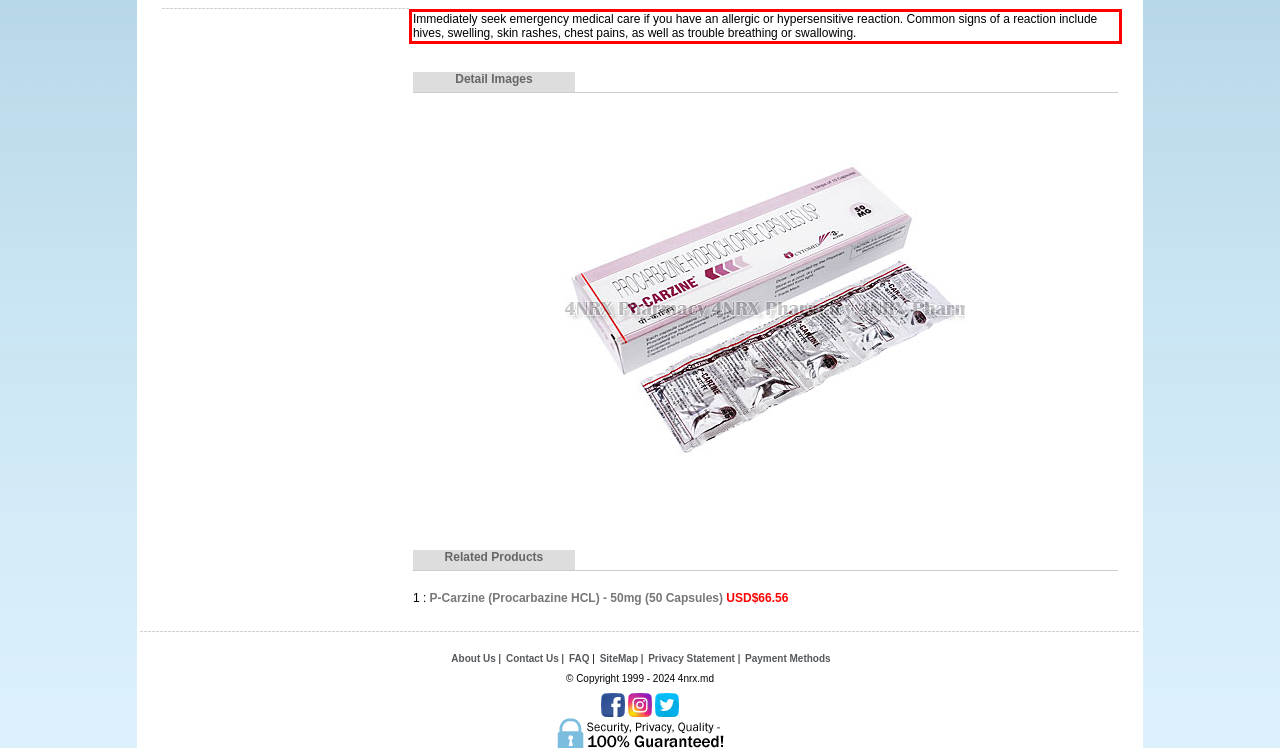Given a screenshot of a webpage, identify the red bounding box and perform OCR to recognize the text within that box.

Immediately seek emergency medical care if you have an allergic or hypersensitive reaction. Common signs of a reaction include hives, swelling, skin rashes, chest pains, as well as trouble breathing or swallowing.